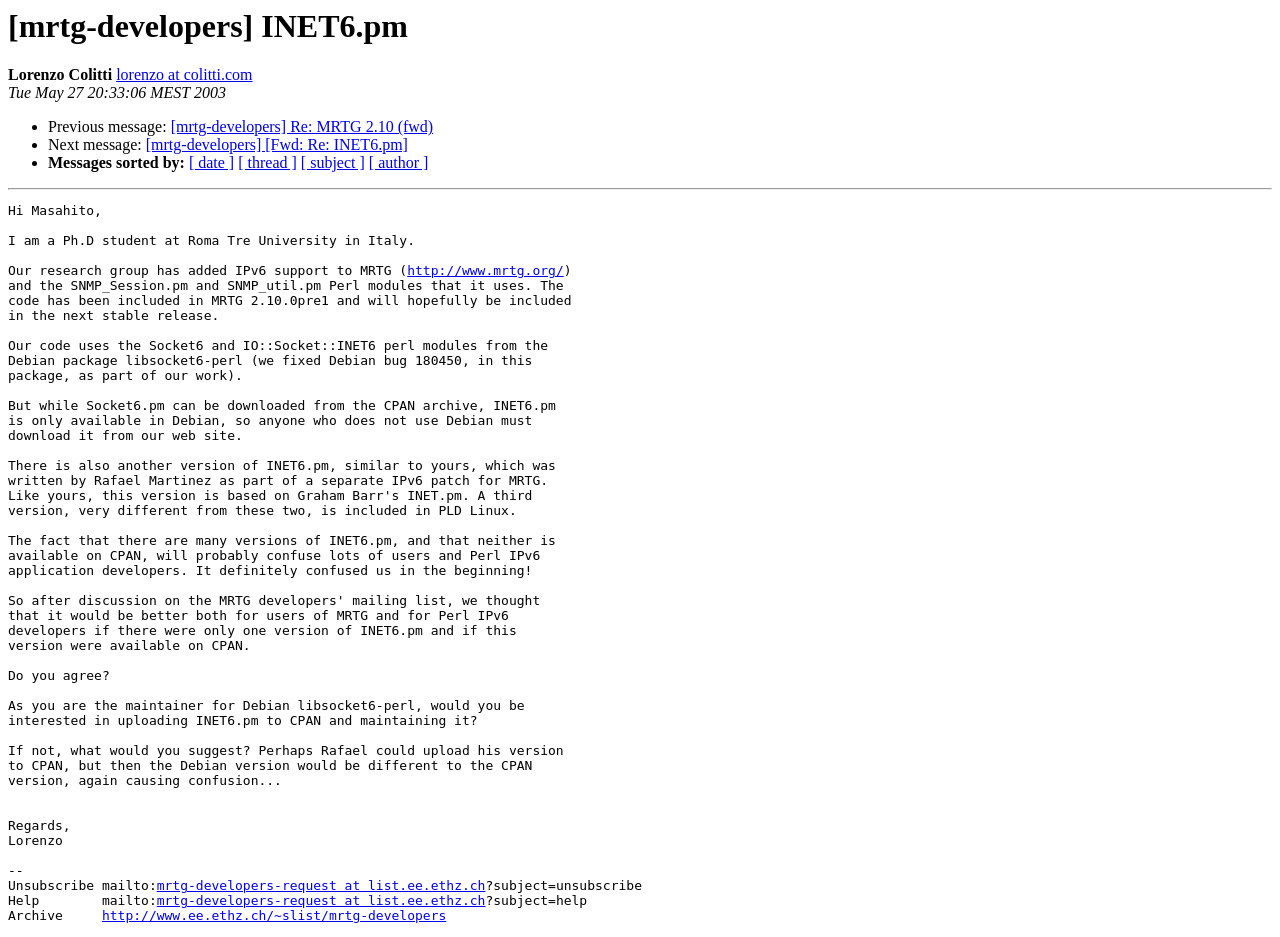Provide the bounding box coordinates of the HTML element described as: "[mrtg-developers] Re: MRTG 2.10 (fwd)". The bounding box coordinates should be four float numbers between 0 and 1, i.e., [left, top, right, bottom].

[0.133, 0.126, 0.338, 0.145]